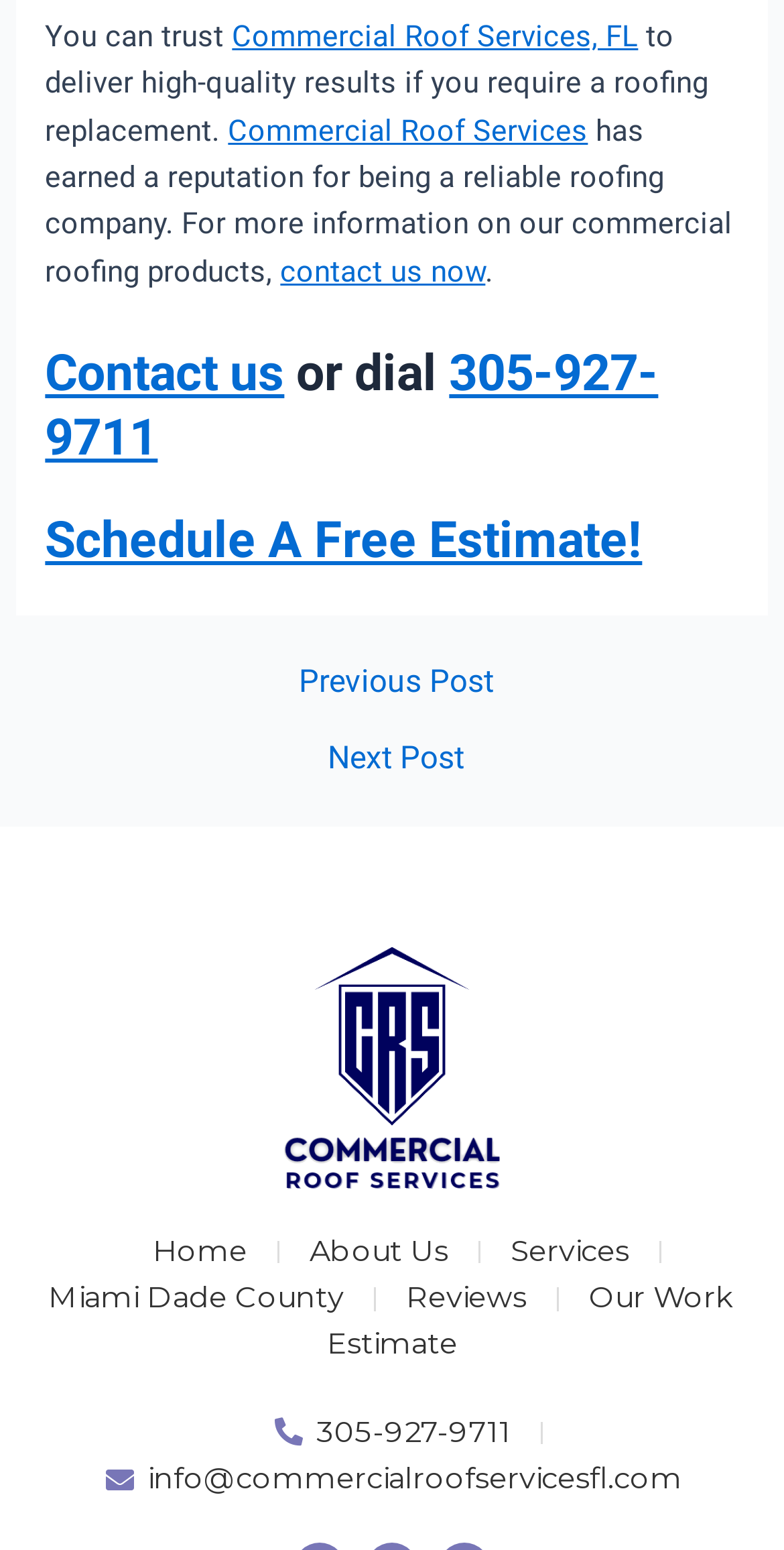Given the description "info@commercialroofservicesfl.com", provide the bounding box coordinates of the corresponding UI element.

[0.13, 0.94, 0.87, 0.97]